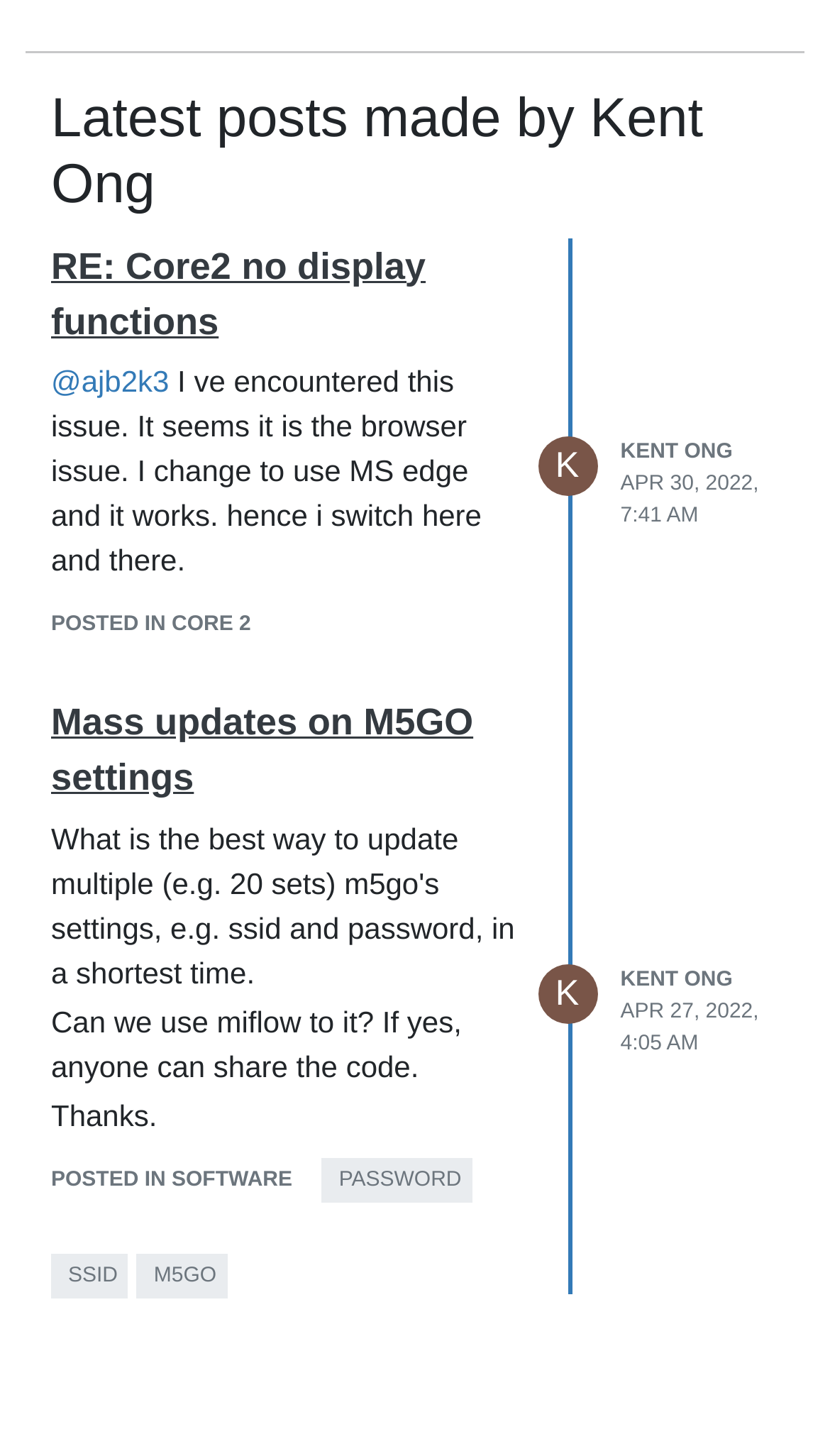Determine the bounding box coordinates of the target area to click to execute the following instruction: "Read post about Mass updates on M5GO settings."

[0.062, 0.481, 0.57, 0.549]